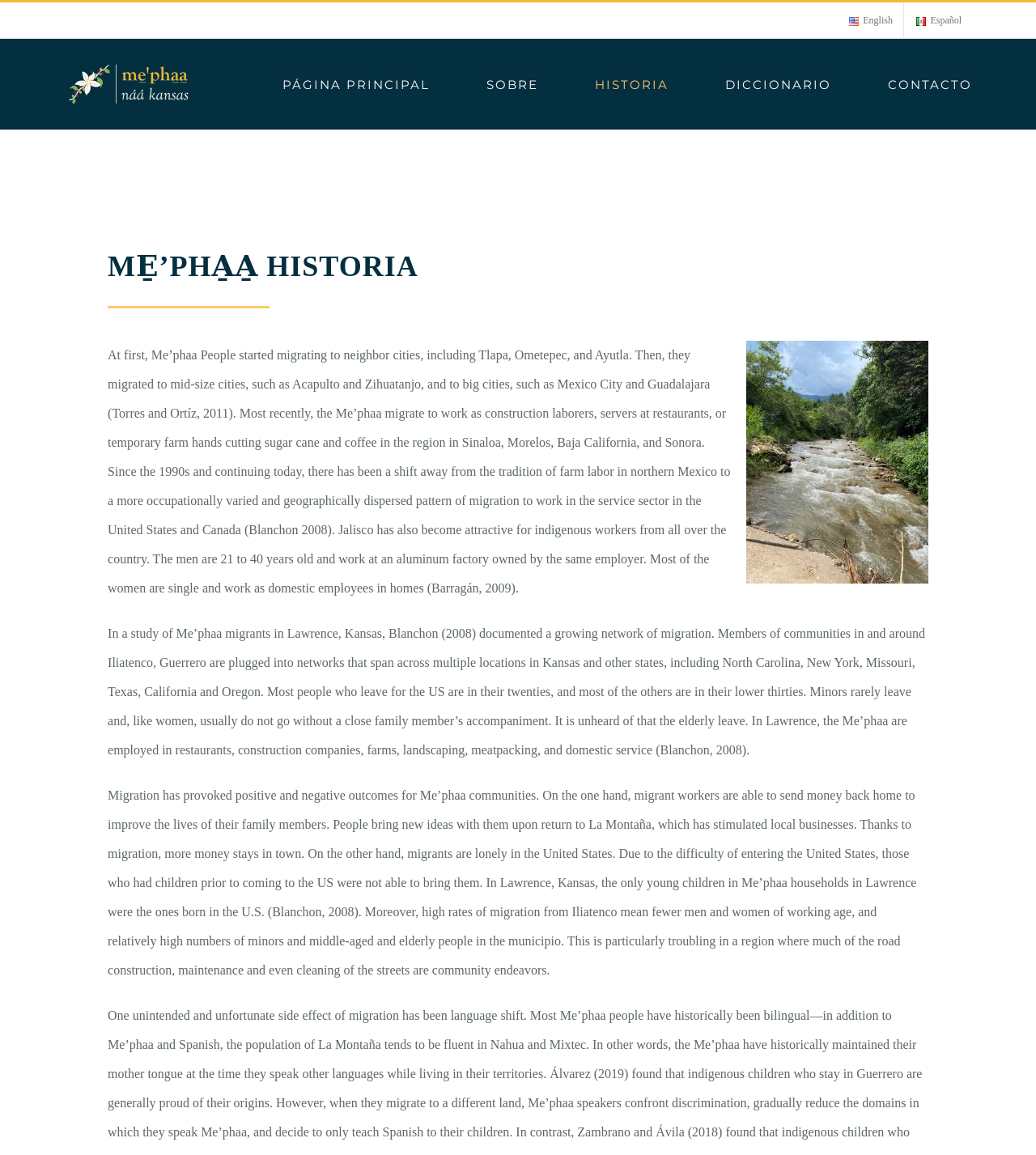How many links are in the main menu?
Please provide a single word or phrase based on the screenshot.

6